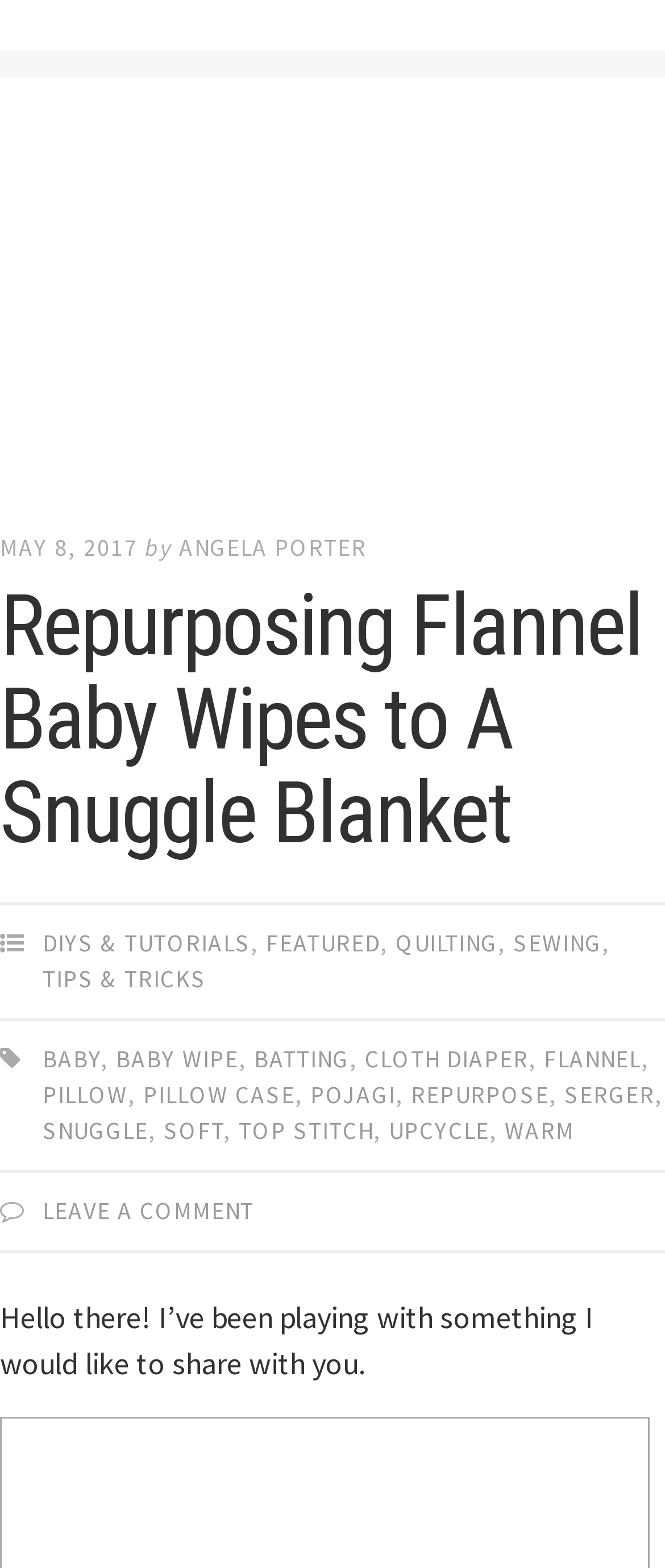Please find the bounding box coordinates of the section that needs to be clicked to achieve this instruction: "Explore the category 'DIYS & TUTORIALS'".

[0.064, 0.592, 0.377, 0.611]